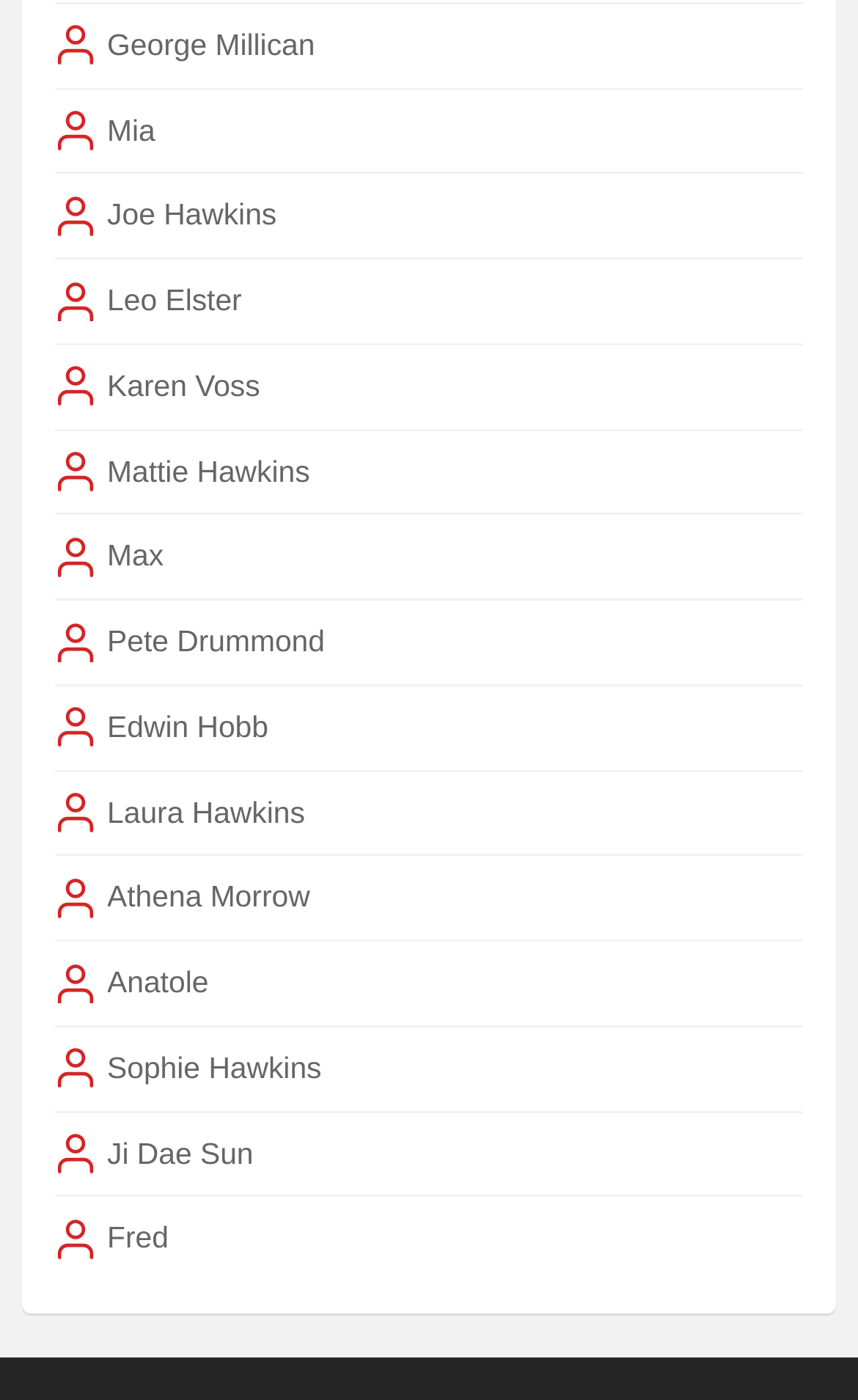How many links are on the webpage?
Please answer the question with a single word or phrase, referencing the image.

20